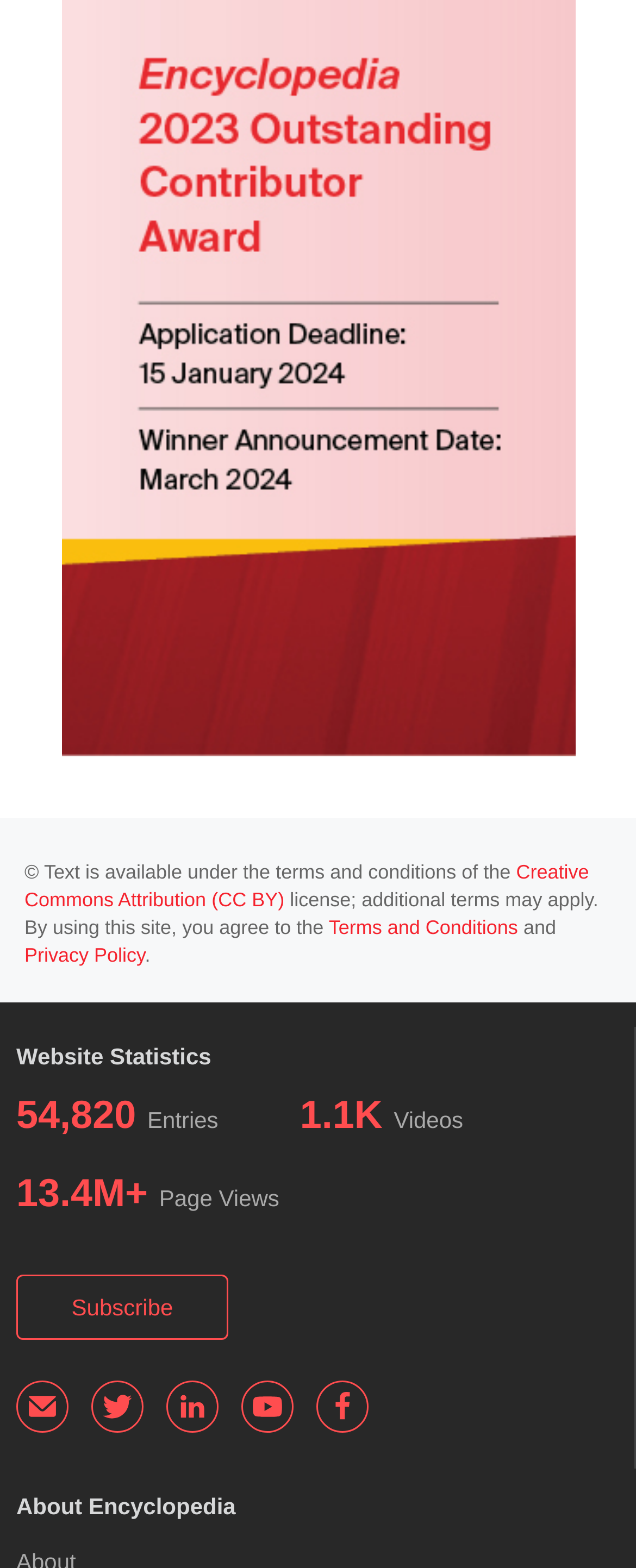Please reply with a single word or brief phrase to the question: 
What license does the website use?

Creative Commons Attribution (CC BY)